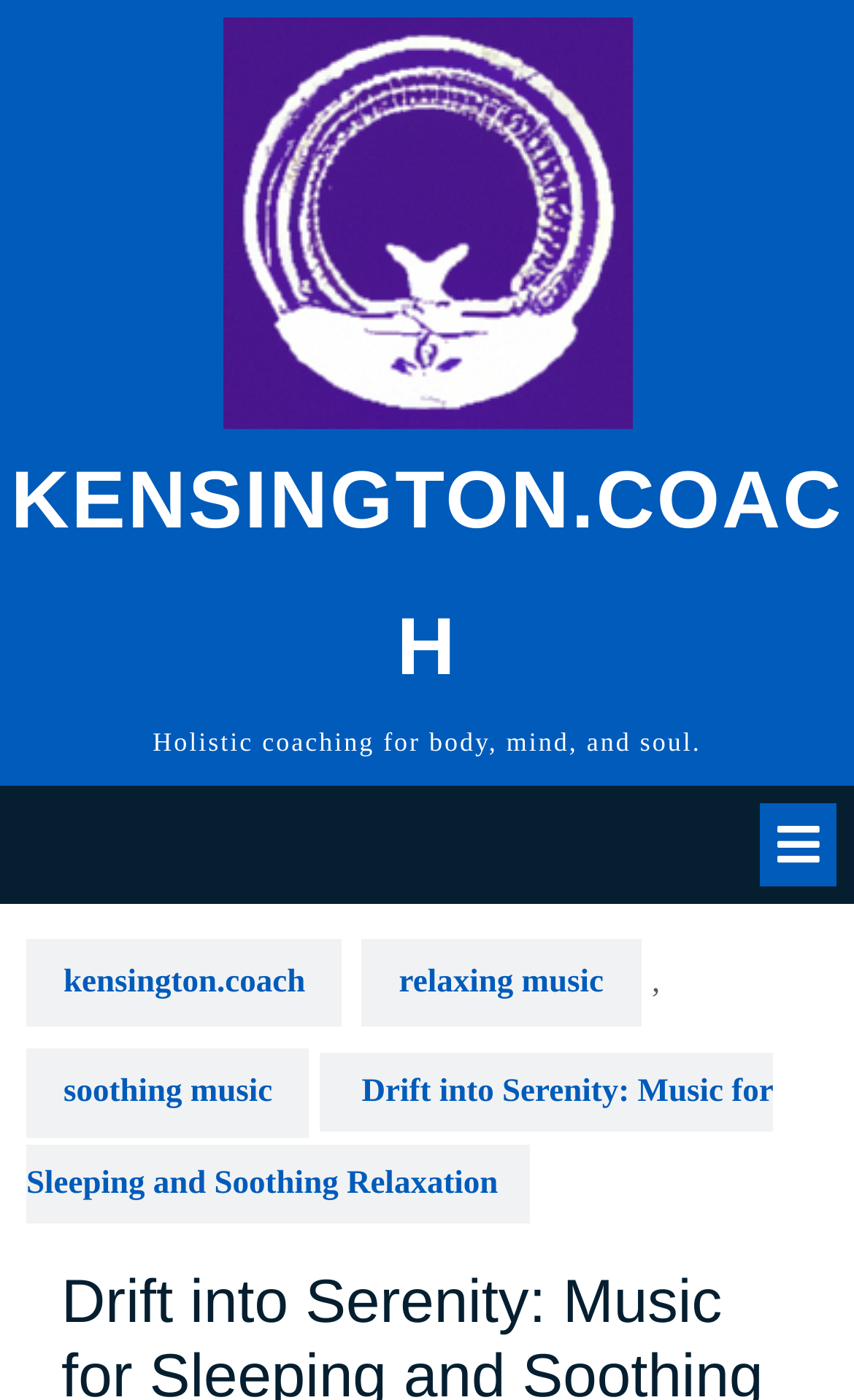Give the bounding box coordinates for the element described as: "alt="kensington.coach"".

[0.26, 0.146, 0.74, 0.171]